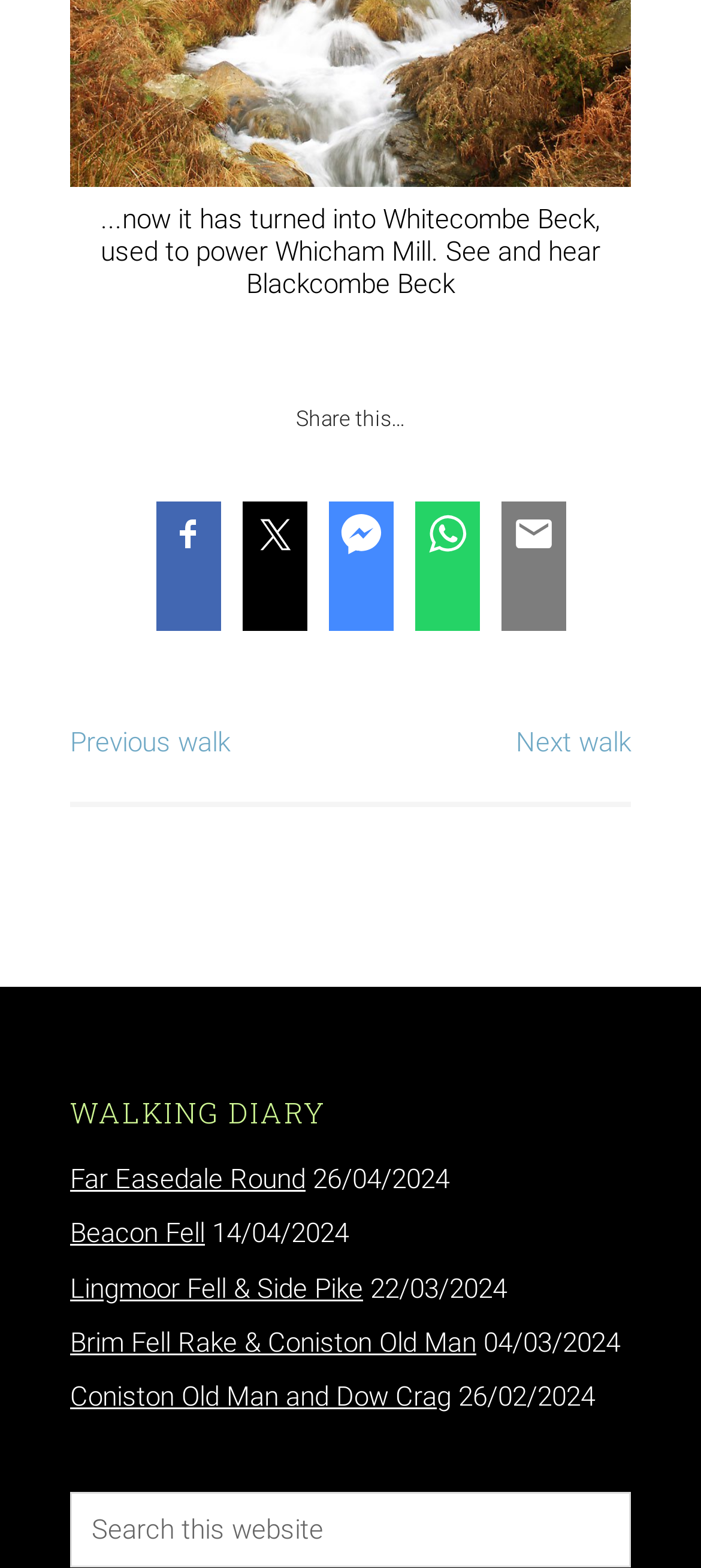Determine the bounding box coordinates of the clickable region to follow the instruction: "Open navigation menu".

None